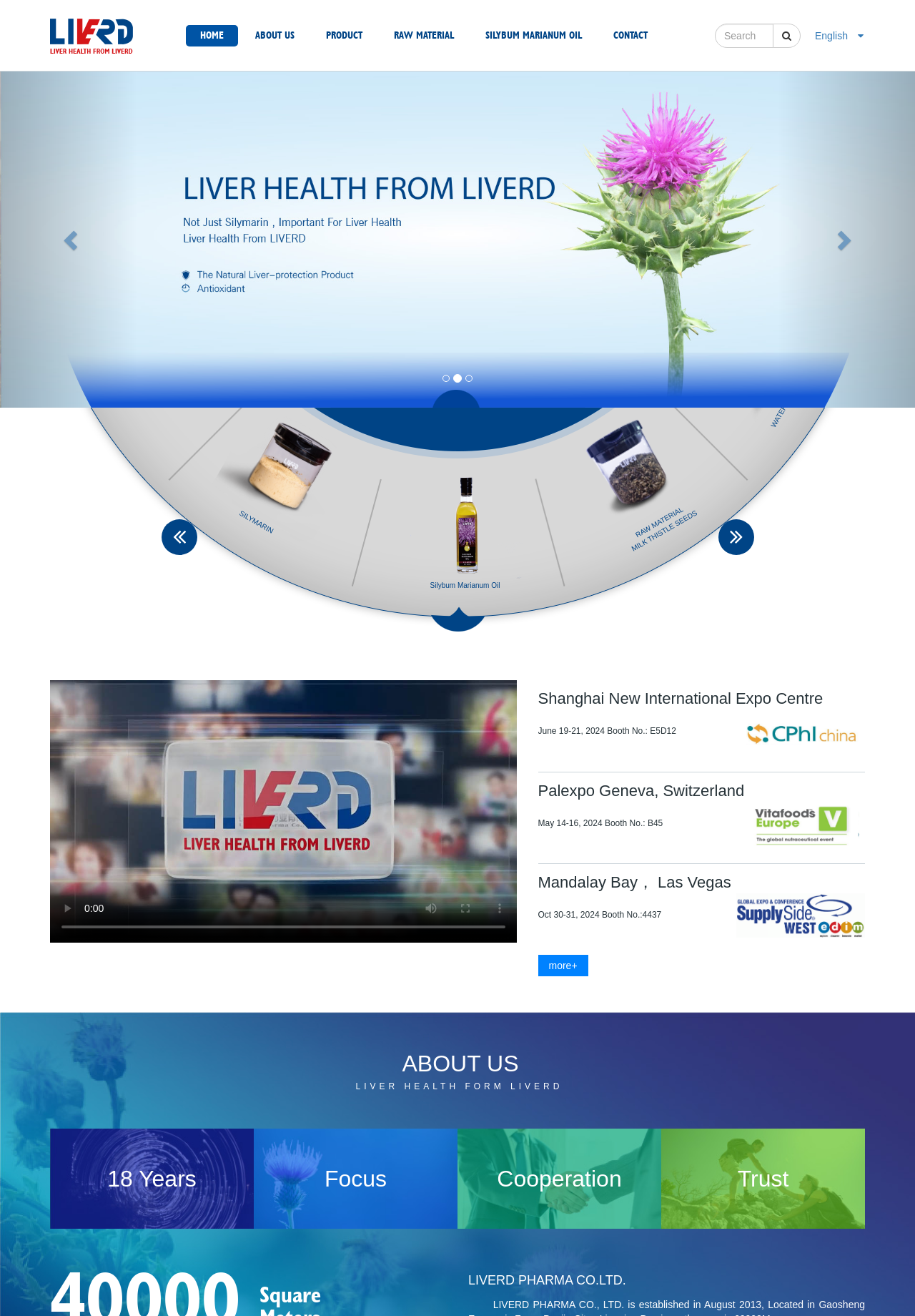Respond to the following query with just one word or a short phrase: 
What is the theme of the webpage?

Liver Health